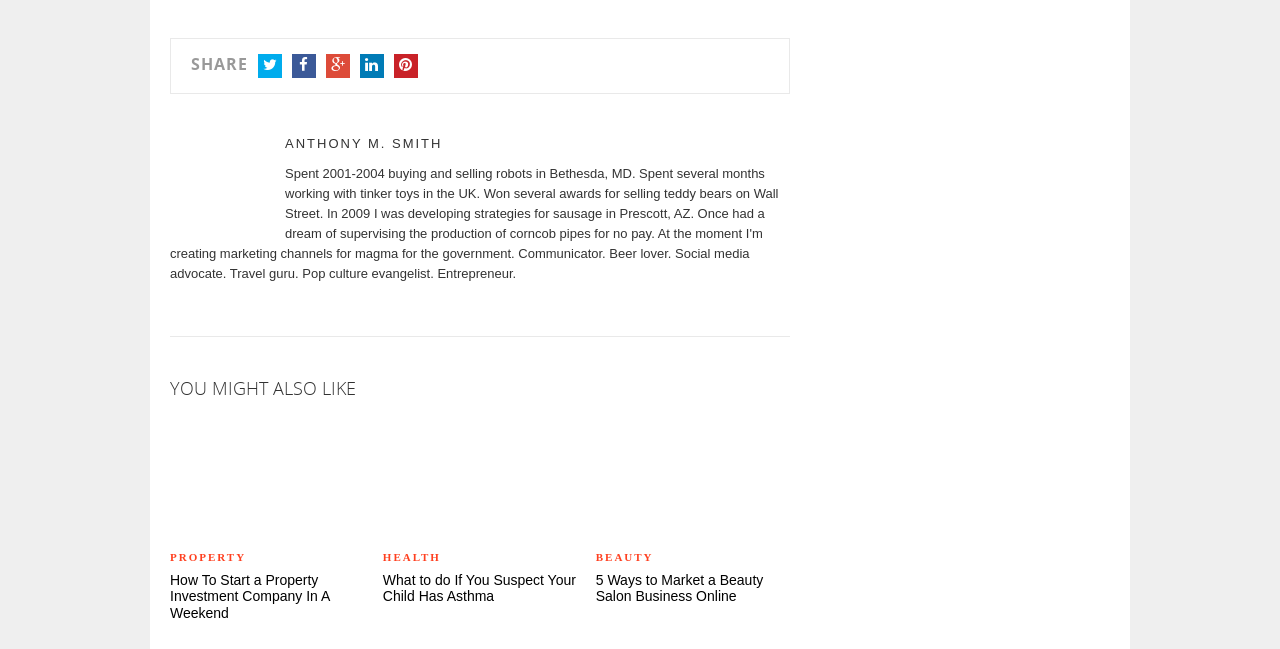Use a single word or phrase to answer the question: How many recommended articles are there?

3